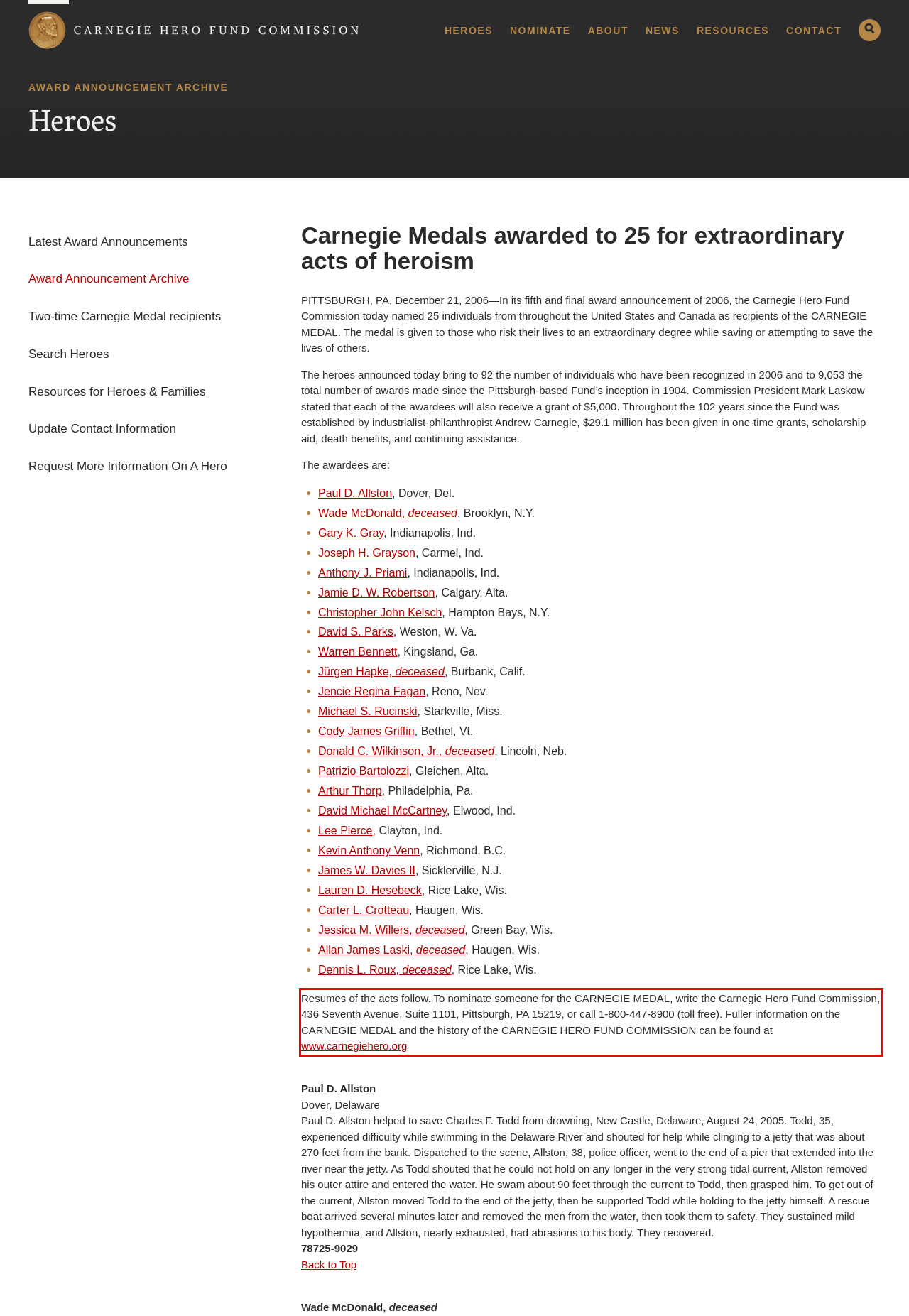Given a screenshot of a webpage with a red bounding box, extract the text content from the UI element inside the red bounding box.

Resumes of the acts follow. To nominate someone for the CARNEGIE MEDAL, write the Carnegie Hero Fund Commission, 436 Seventh Avenue, Suite 1101, Pittsburgh, PA 15219, or call 1-800-447-8900 (toll free). Fuller information on the CARNEGIE MEDAL and the history of the CARNEGIE HERO FUND COMMISSION can be found at www.carnegiehero.org